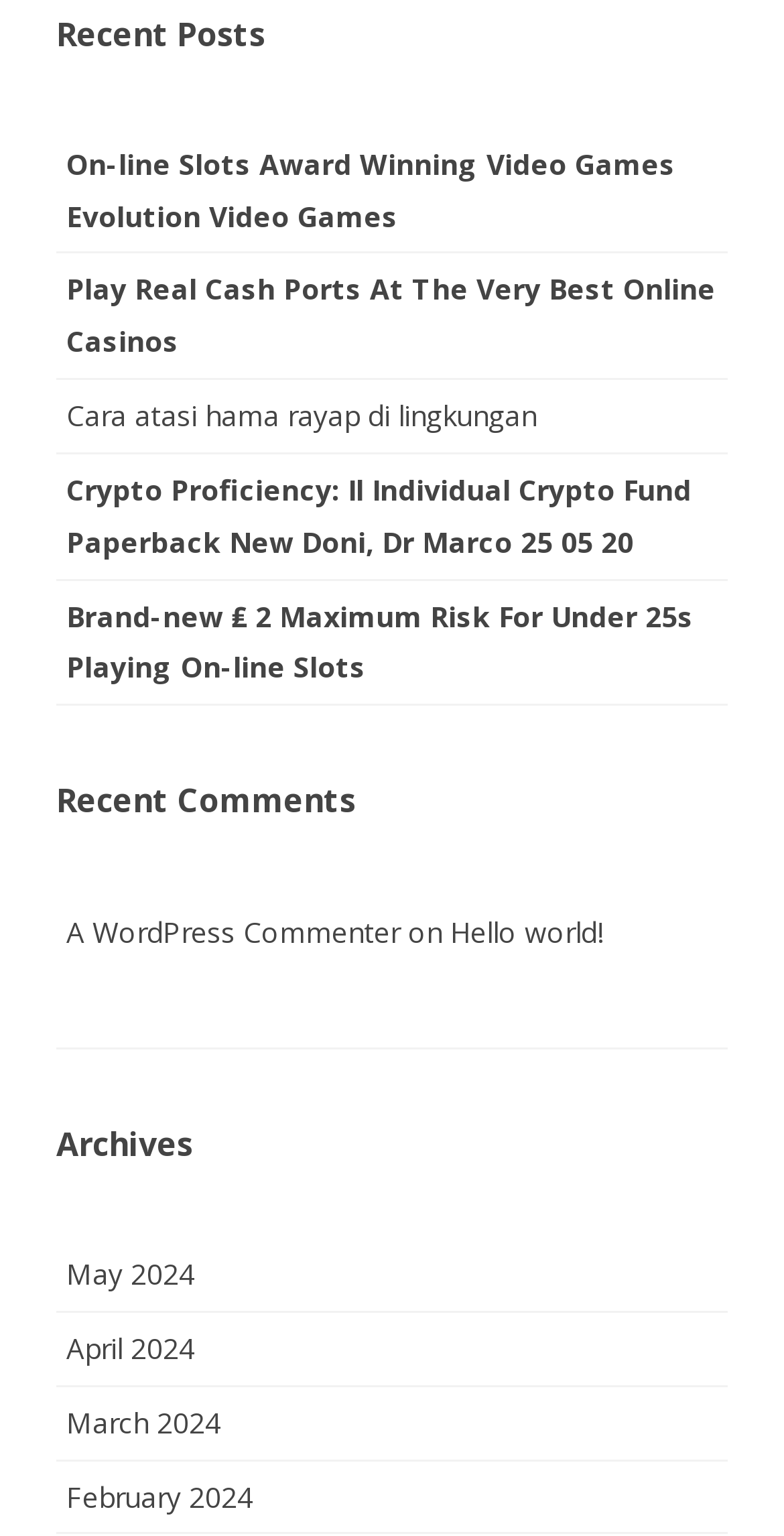Provide the bounding box coordinates of the HTML element this sentence describes: "May 2024". The bounding box coordinates consist of four float numbers between 0 and 1, i.e., [left, top, right, bottom].

[0.085, 0.817, 0.249, 0.842]